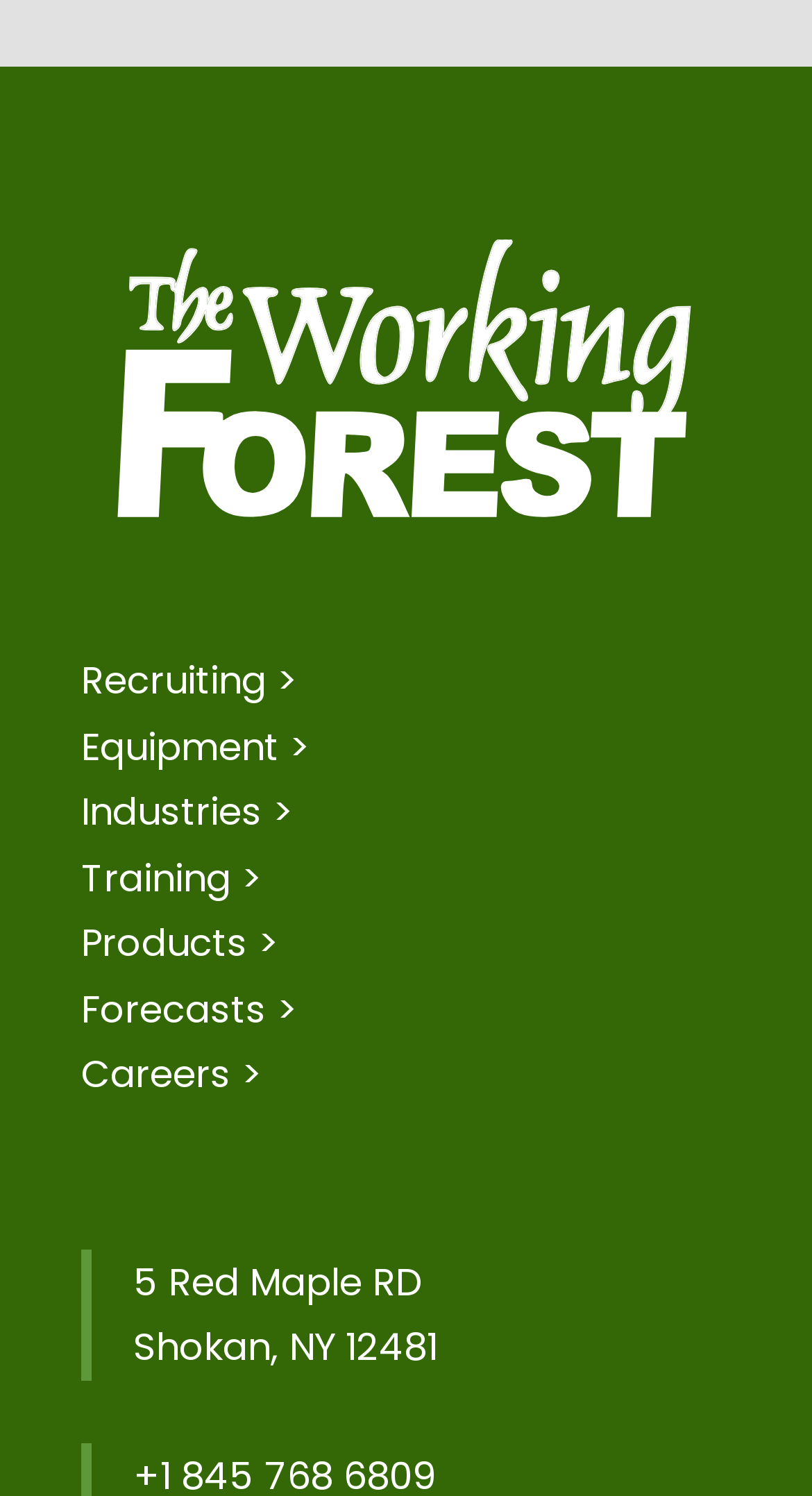Identify the bounding box for the given UI element using the description provided. Coordinates should be in the format (top-left x, top-left y, bottom-right x, bottom-right y) and must be between 0 and 1. Here is the description: Industries >

[0.1, 0.525, 0.362, 0.56]